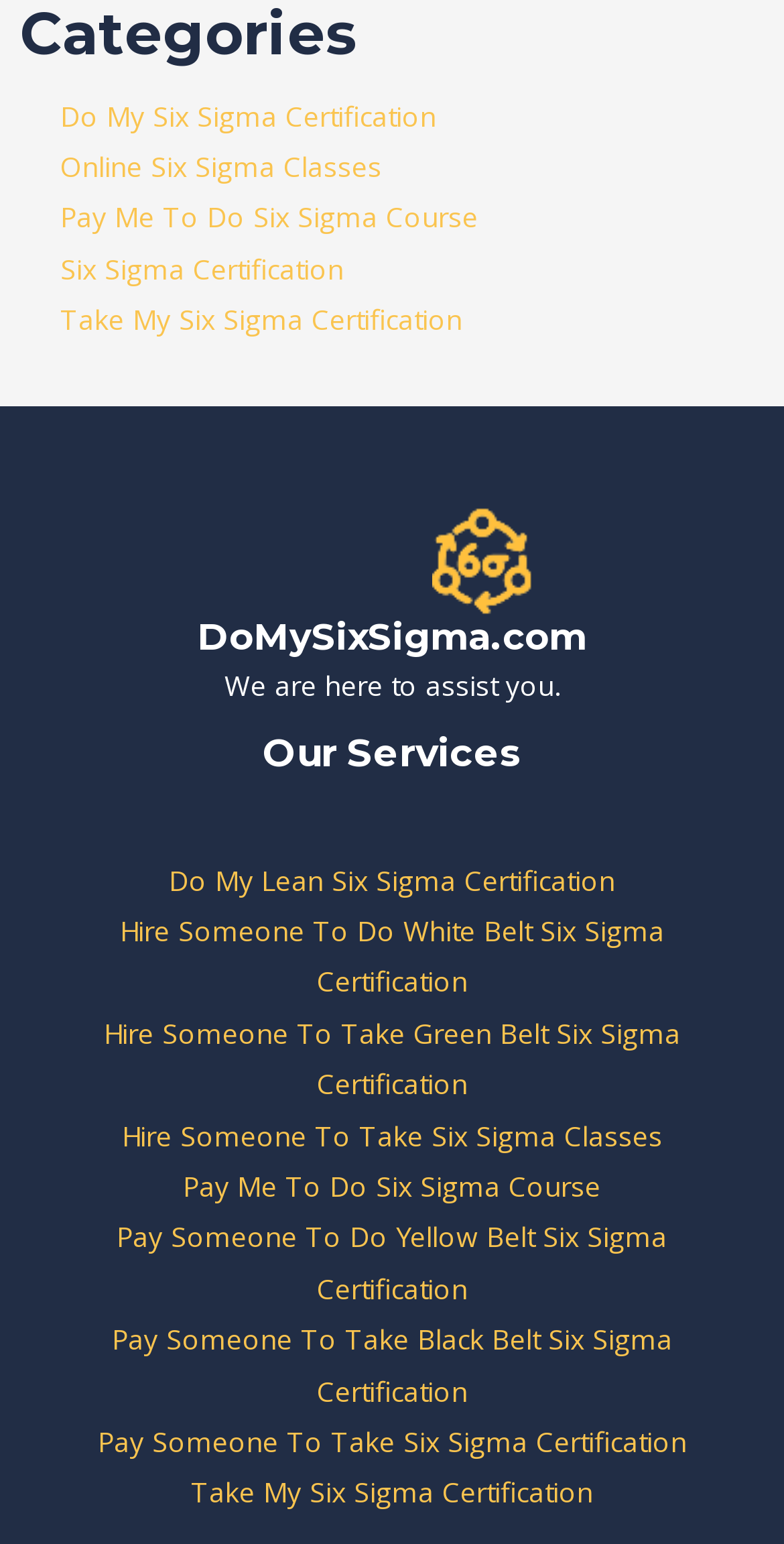Identify the bounding box of the UI element described as follows: "Online Six Sigma Classes". Provide the coordinates as four float numbers in the range of 0 to 1 [left, top, right, bottom].

[0.077, 0.095, 0.487, 0.12]